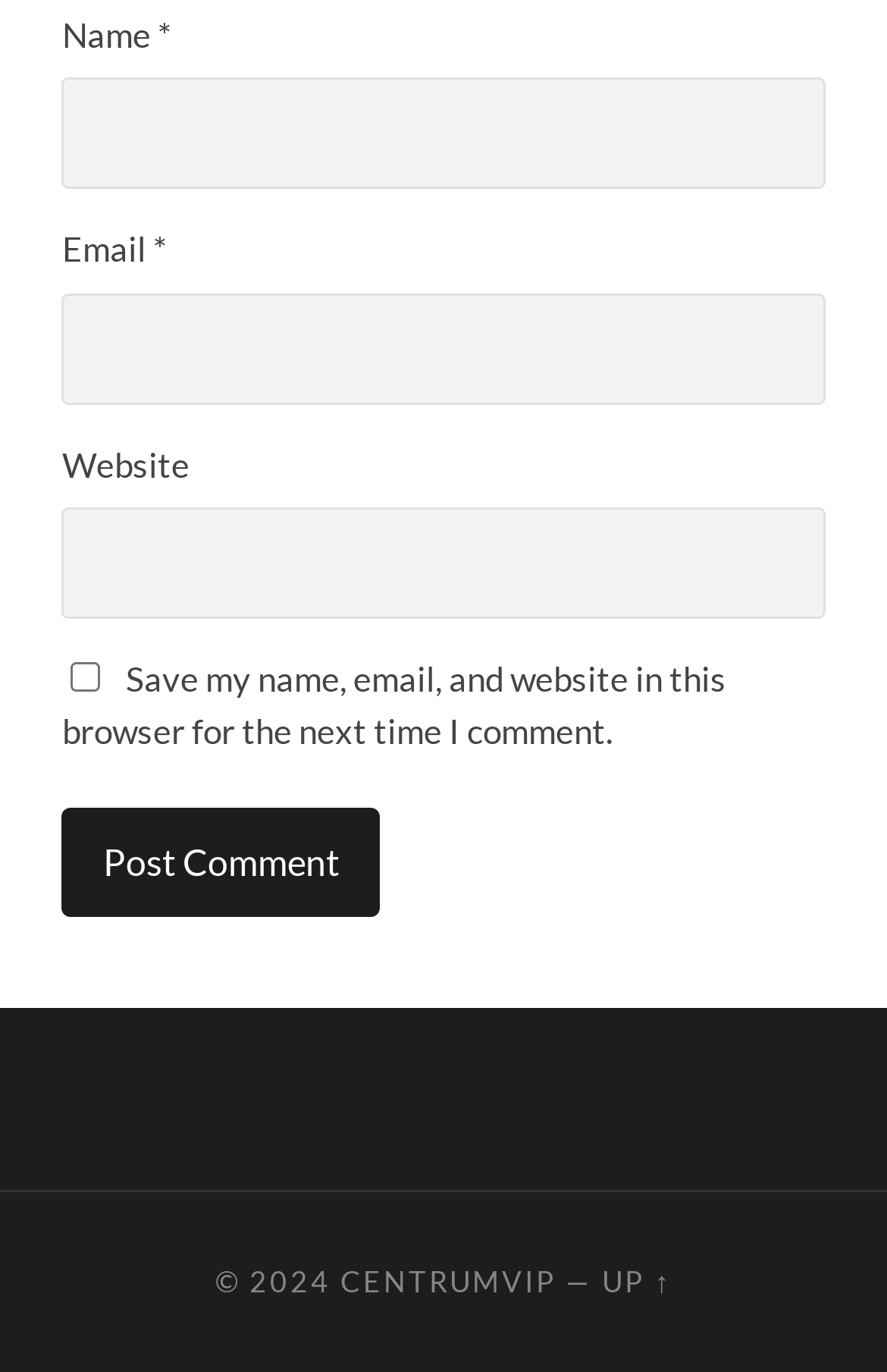What is the copyright information?
Respond with a short answer, either a single word or a phrase, based on the image.

2024